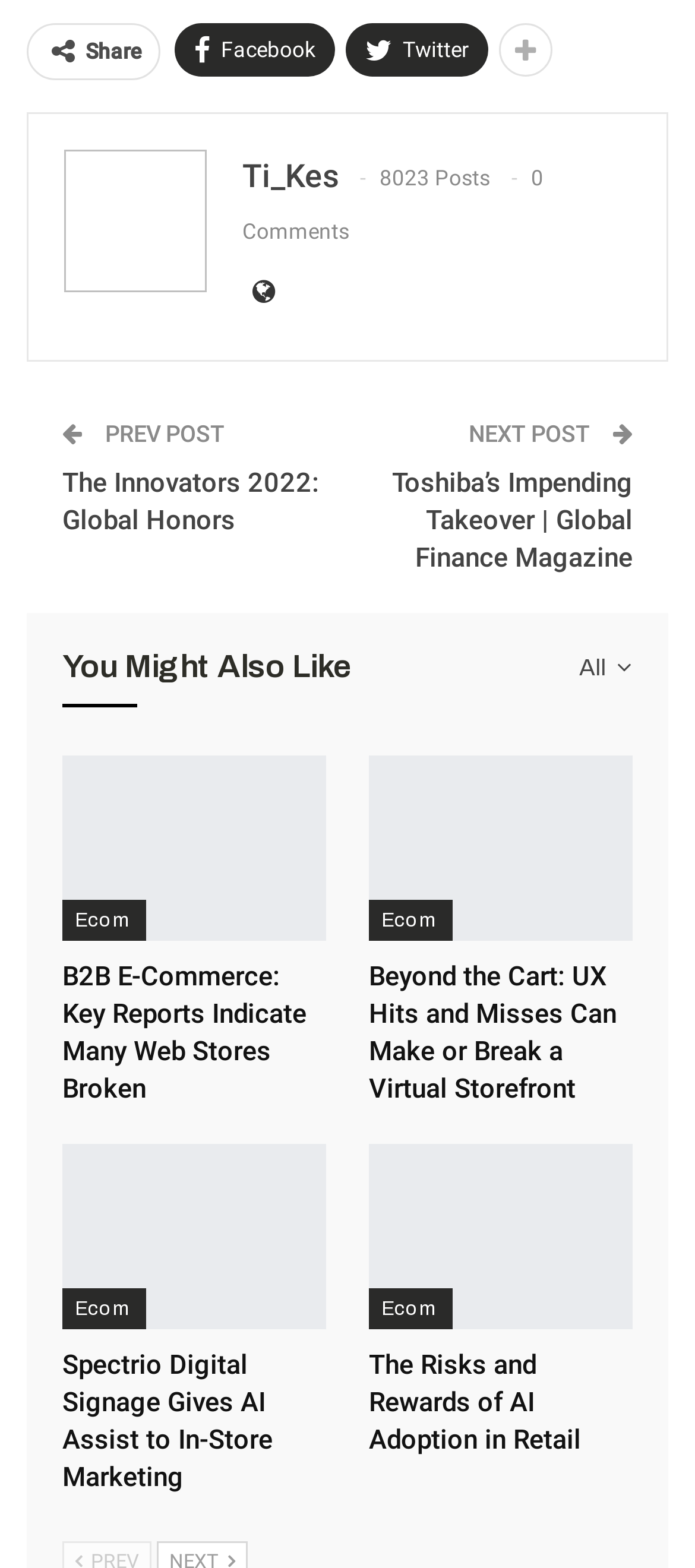Please specify the bounding box coordinates of the element that should be clicked to execute the given instruction: 'View Ti_Kes'. Ensure the coordinates are four float numbers between 0 and 1, expressed as [left, top, right, bottom].

[0.349, 0.099, 0.487, 0.123]